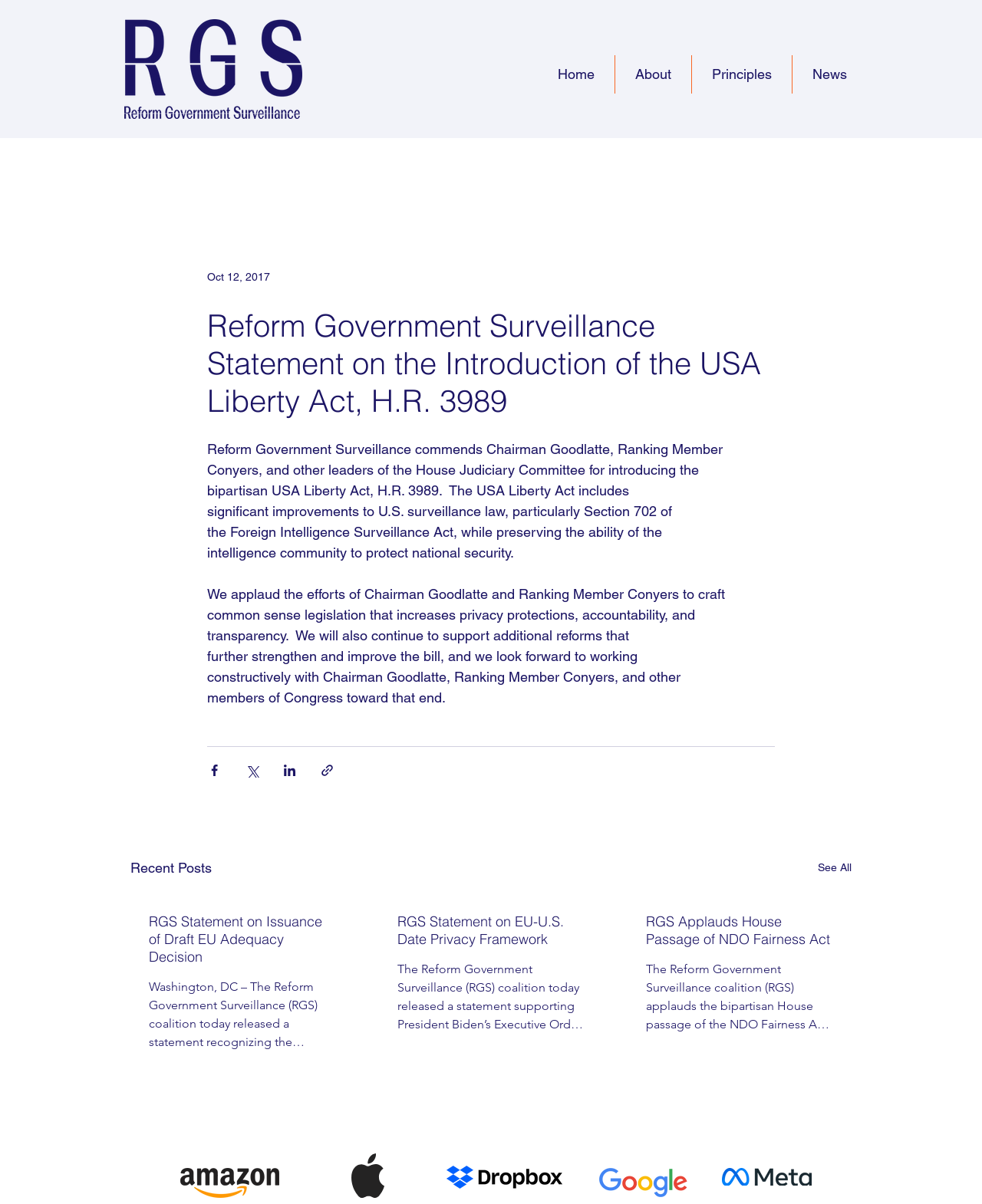What is the title or heading displayed on the webpage?

Reform Government Surveillance Statement on the Introduction of the USA Liberty Act, H.R. 3989